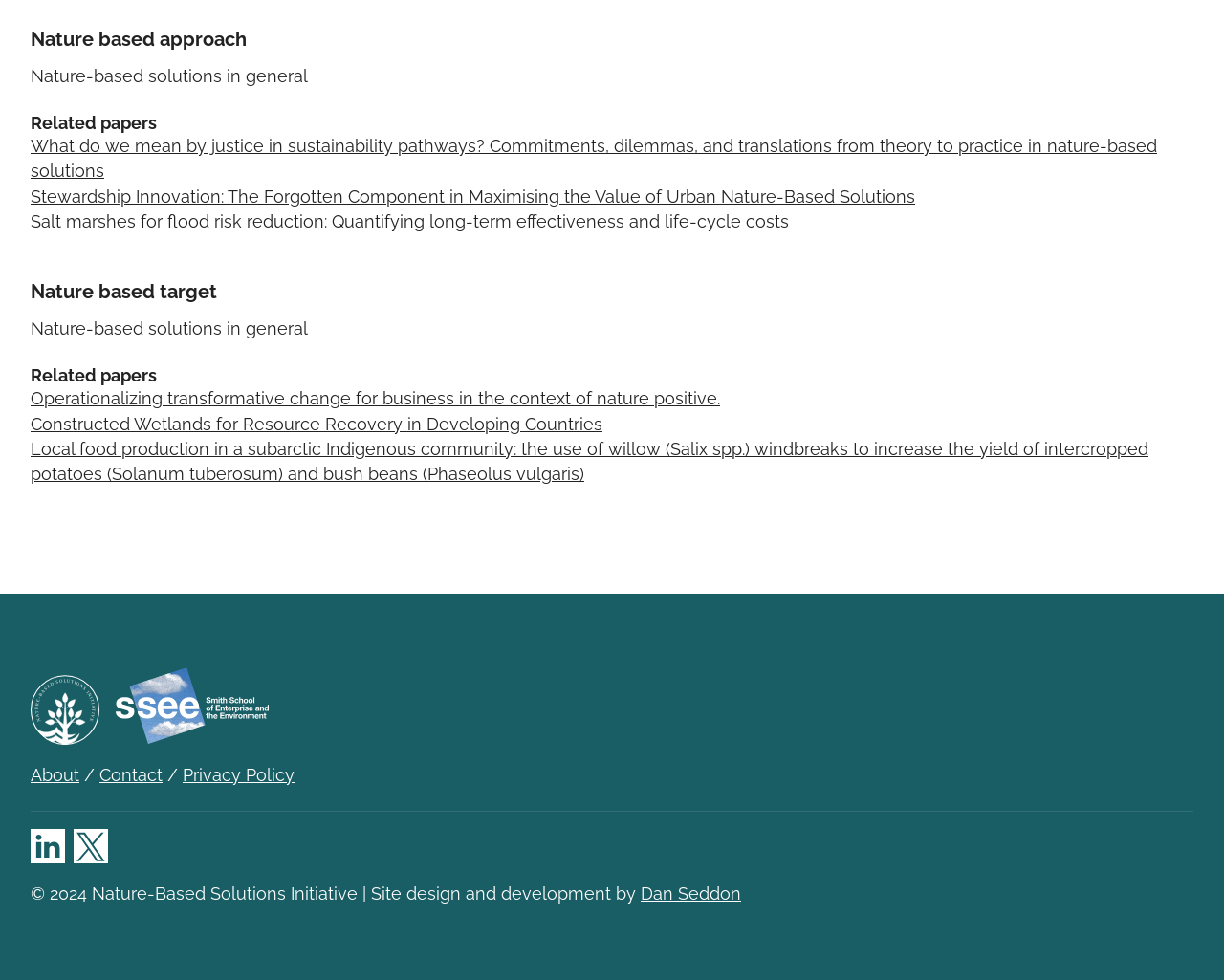Please study the image and answer the question comprehensively:
How many links are there under the 'Related papers' heading?

Under the 'Related papers' heading, there are three links: 'What do we mean by justice in sustainability pathways?...', 'Stewardship Innovation: The Forgotten Component...', and 'Salt marshes for flood risk reduction...'.